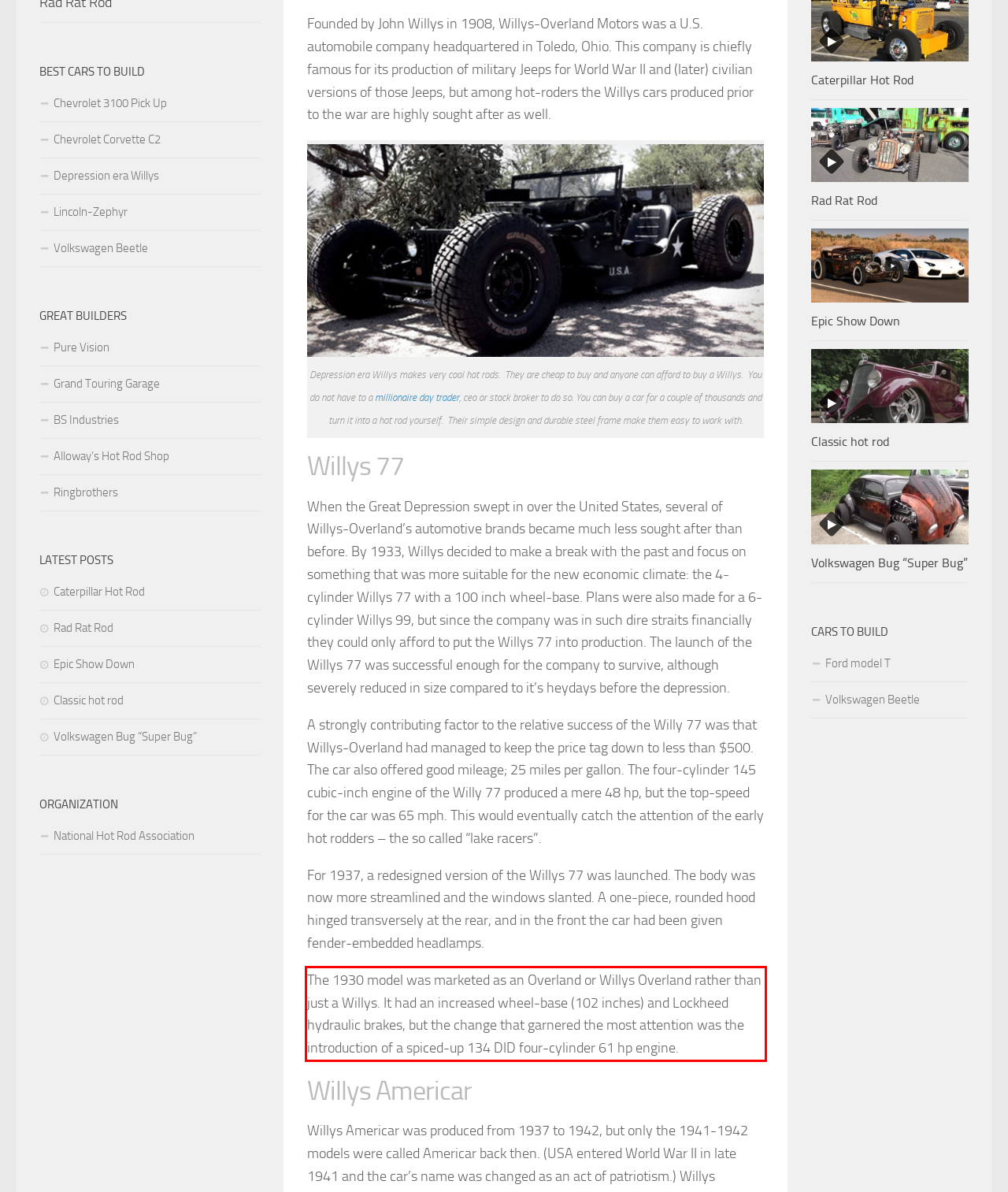Look at the provided screenshot of the webpage and perform OCR on the text within the red bounding box.

The 1930 model was marketed as an Overland or Willys Overland rather than just a Willys. It had an increased wheel-base (102 inches) and Lockheed hydraulic brakes, but the change that garnered the most attention was the introduction of a spiced-up 134 DID four-cylinder 61 hp engine.